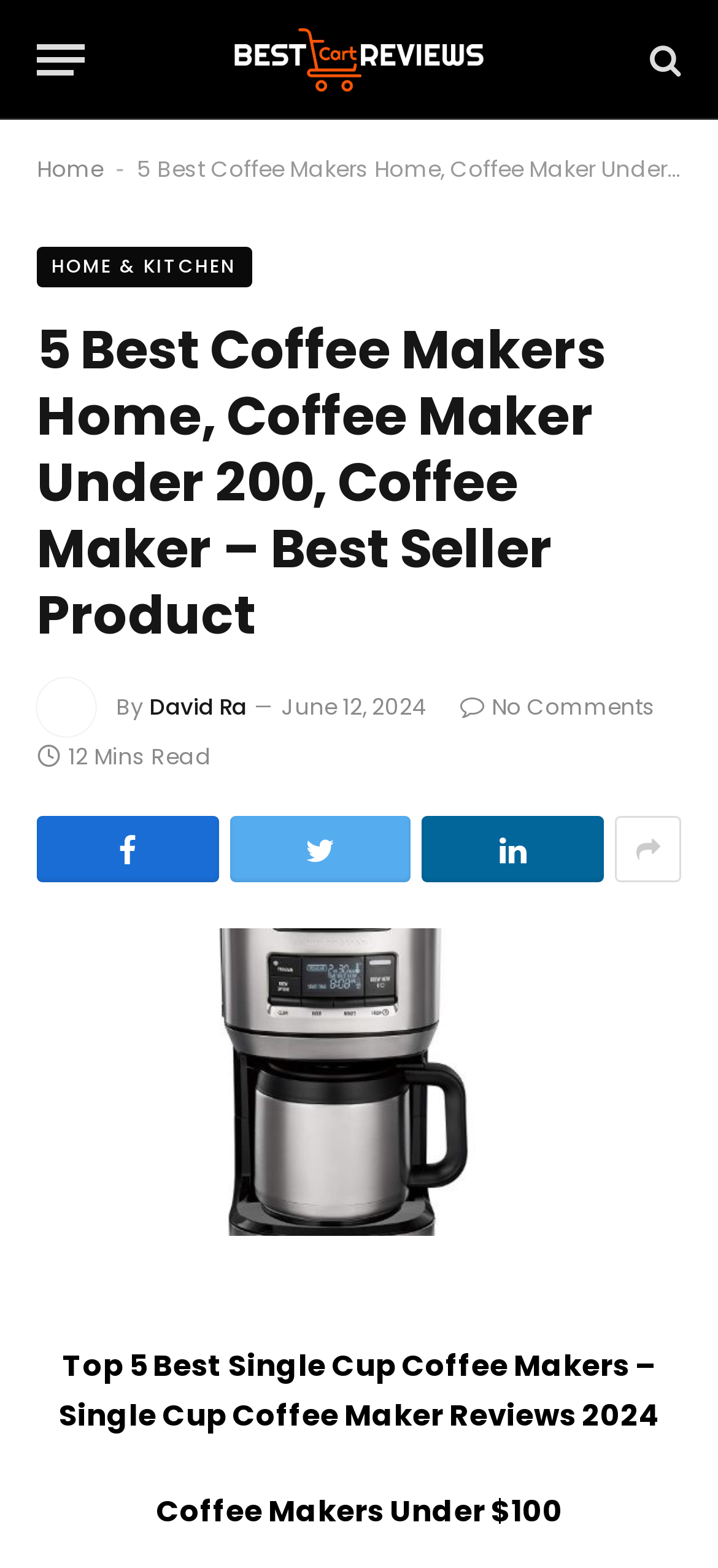Provide a thorough and detailed response to the question by examining the image: 
What is the name of the author of this article?

The author's name is mentioned in the article, specifically in the section where it says 'By David Ra'.